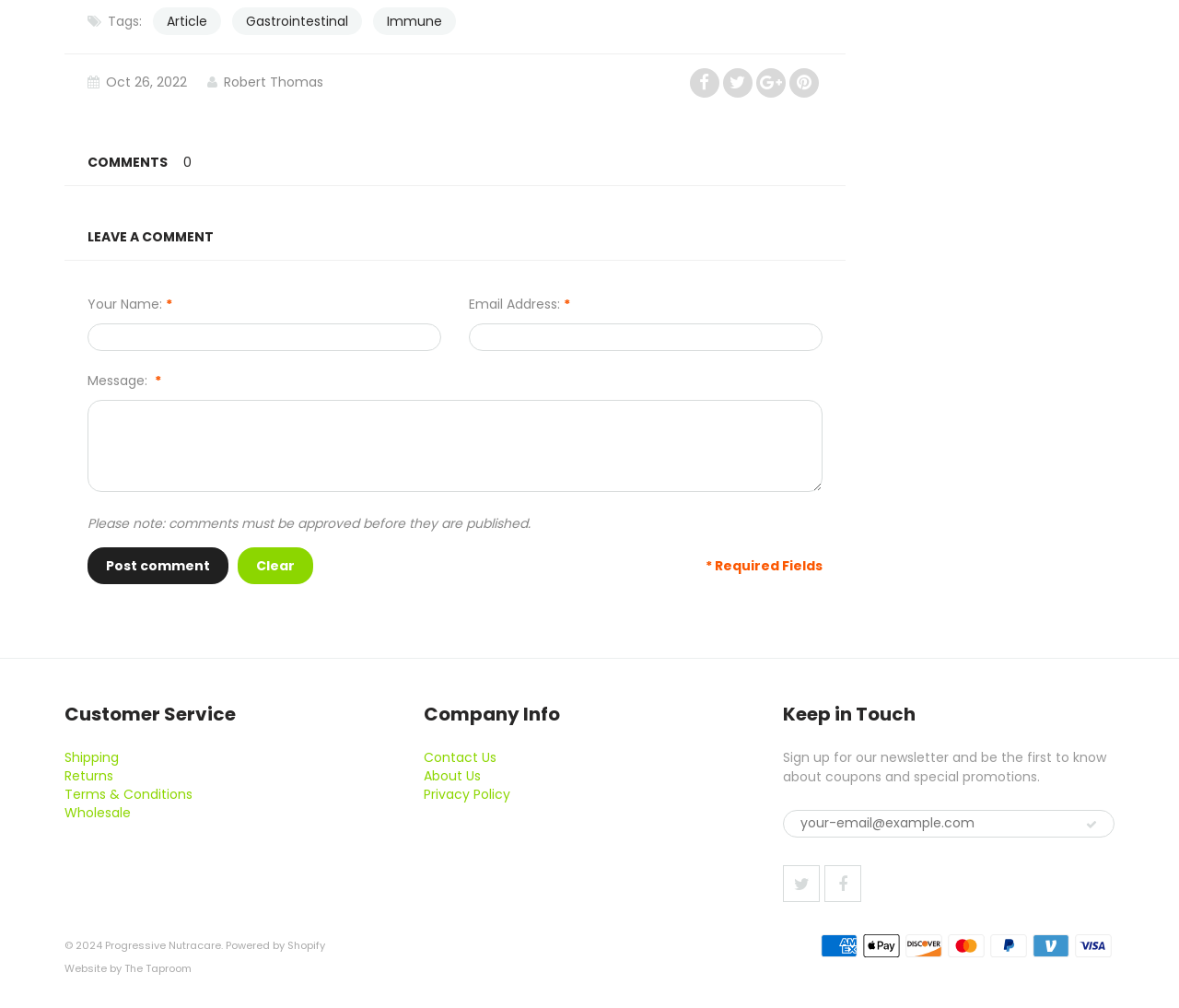Provide the bounding box coordinates of the HTML element this sentence describes: "aria-label="your-email@example.com" name="contact[email]" placeholder="your-email@example.com"". The bounding box coordinates consist of four float numbers between 0 and 1, i.e., [left, top, right, bottom].

[0.664, 0.803, 0.945, 0.831]